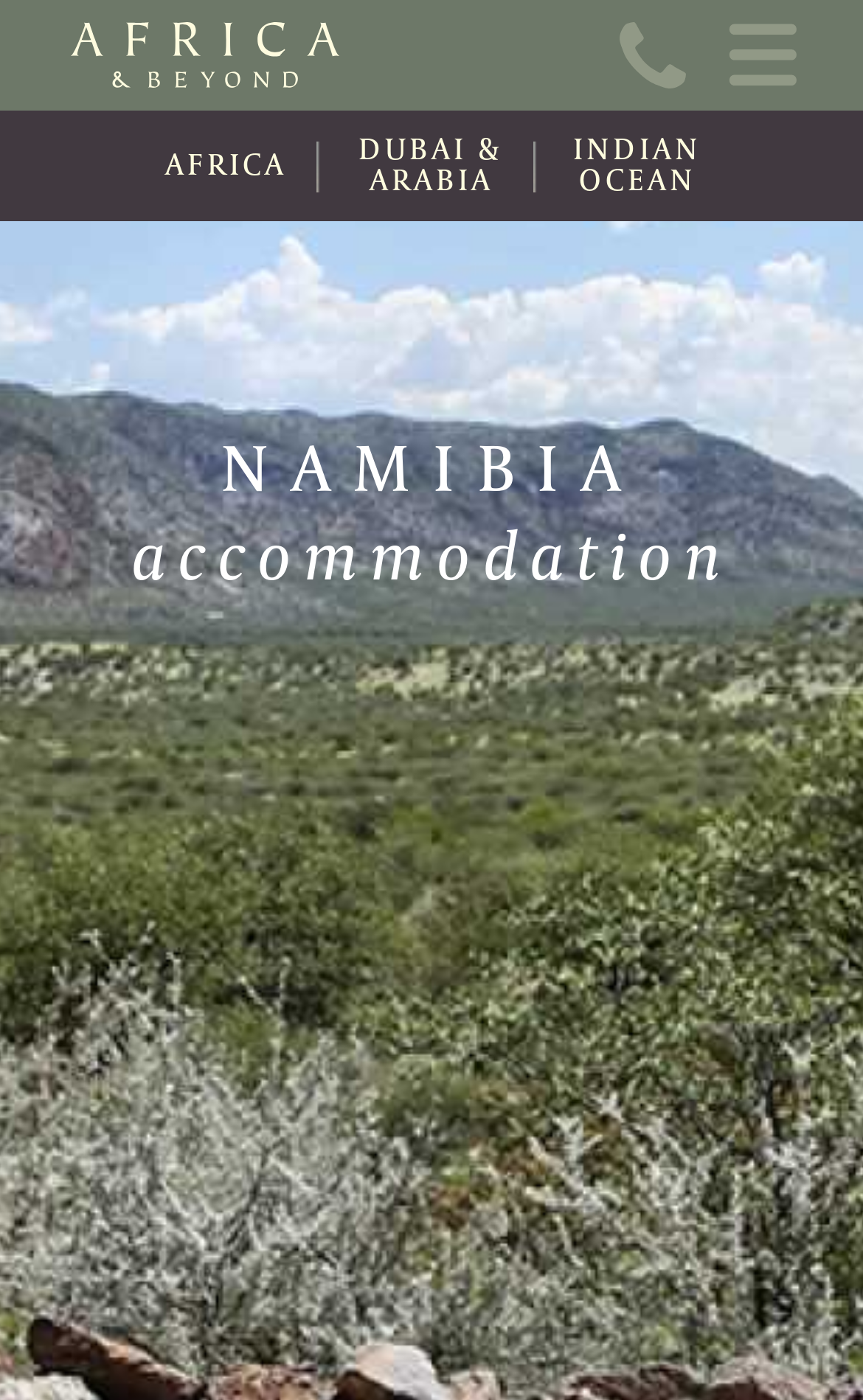Answer the following query with a single word or phrase:
What is the first menu item?

Home